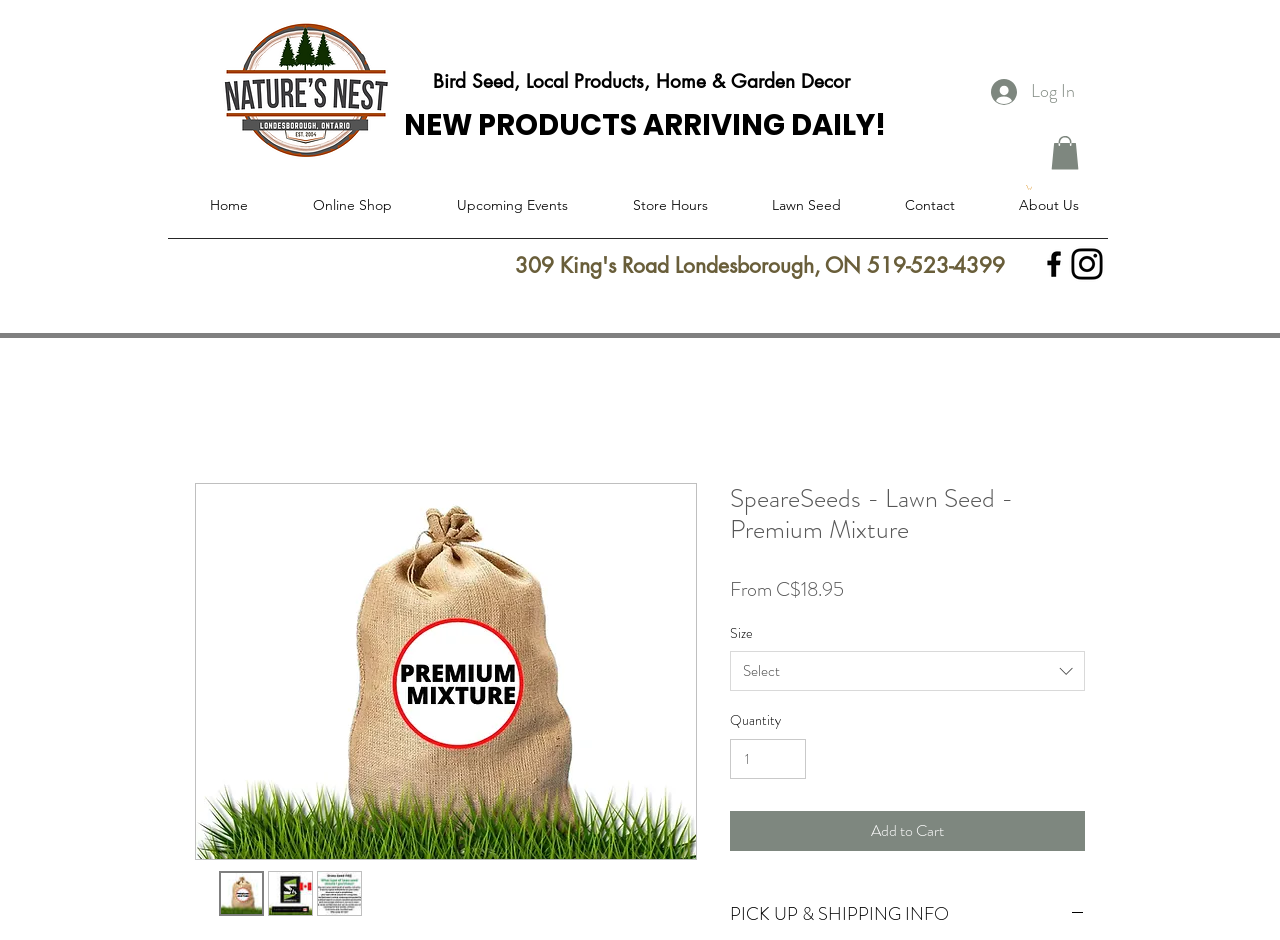Examine the image carefully and respond to the question with a detailed answer: 
How many social media links are displayed?

I counted the number of social media links by looking at the list elements that contain the links to Facebook and Instagram. There are two social media links displayed, one for Facebook and one for Instagram.